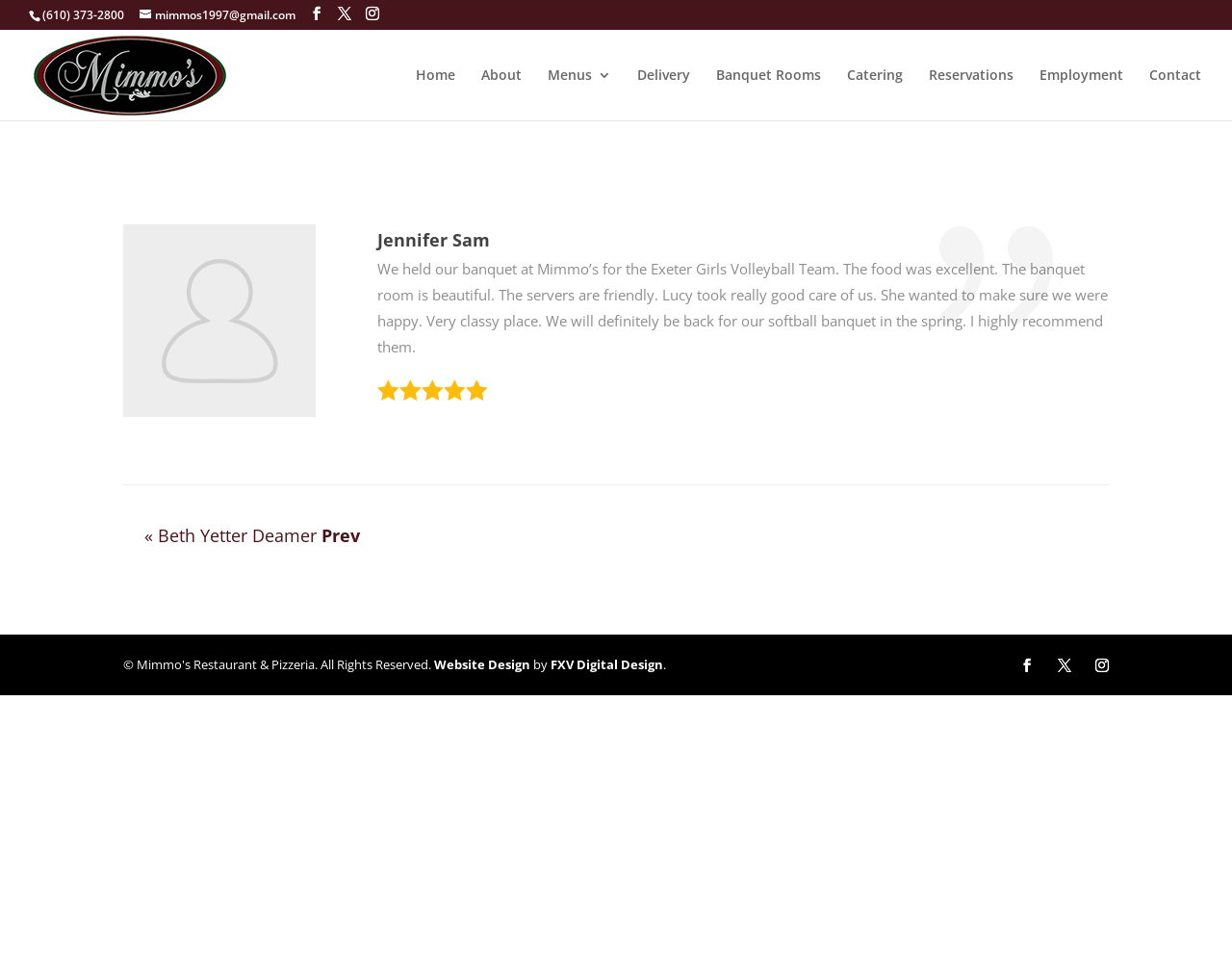Identify the bounding box coordinates of the region that needs to be clicked to carry out this instruction: "View the banquet rooms". Provide these coordinates as four float numbers ranging from 0 to 1, i.e., [left, top, right, bottom].

[0.581, 0.071, 0.666, 0.125]